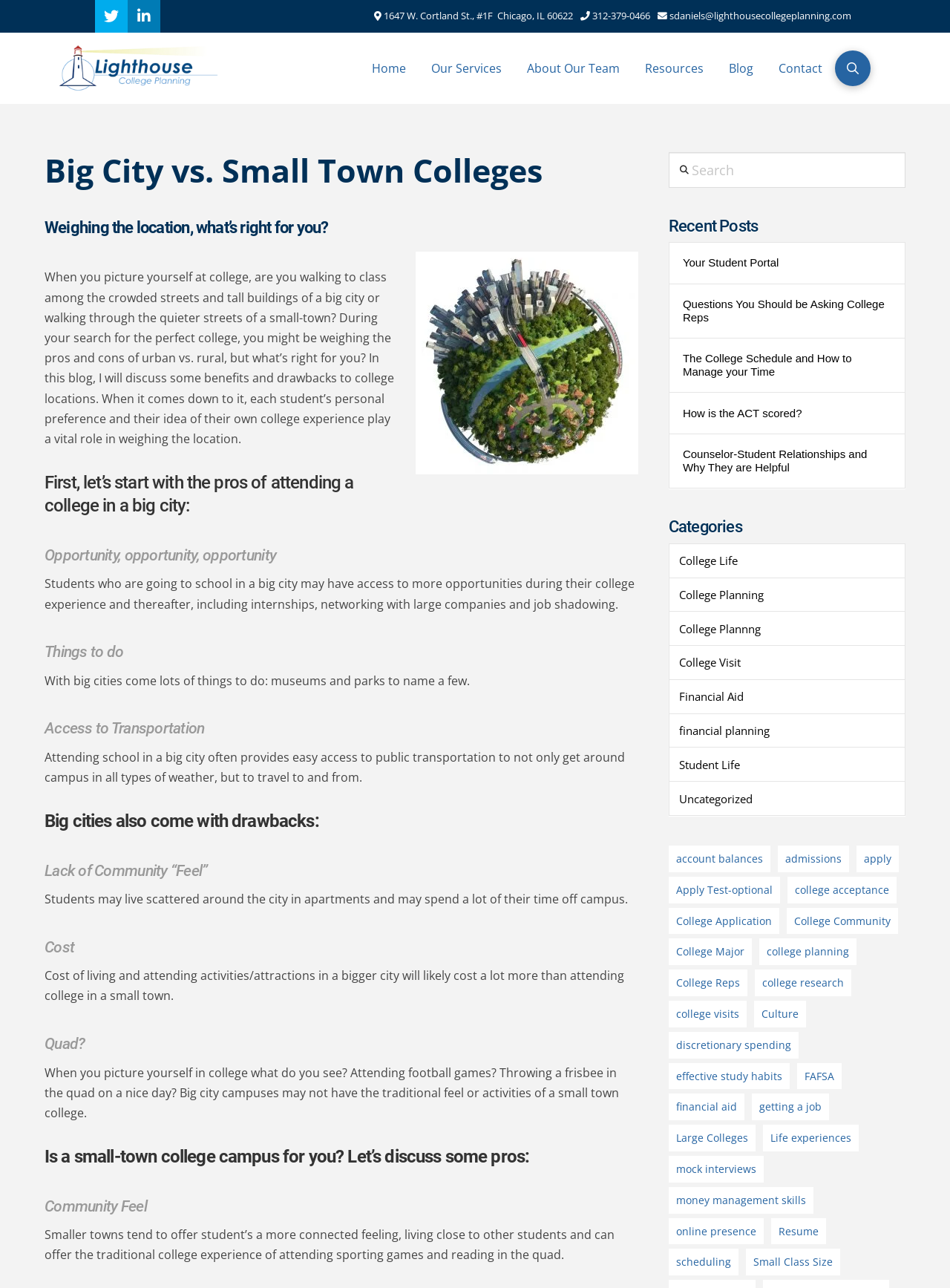Describe all significant elements and features of the webpage.

This webpage is about Lighthouse College Planning, with a focus on the pros and cons of attending a college in a big city versus a small town. The page has a navigation menu at the top with links to "Home", "Our Services", "About Our Team", "Resources", "Blog", and "Contact". Below the navigation menu, there is a heading "Big City vs. Small Town Colleges" followed by a brief introduction to the topic.

The main content of the page is divided into two sections: the pros of attending a college in a big city and the pros of attending a college in a small town. The big city section highlights the opportunities for internships, networking, and job shadowing, as well as the availability of things to do and access to transportation. The small town section emphasizes the community feel, traditional college experience, and lower cost of living.

The page also features a search bar and a section for recent posts, which includes links to various articles on college-related topics. Additionally, there is a section for categories, which lists different topics such as college life, college planning, and financial aid, each with multiple links to related articles.

At the bottom of the page, there is a link to "Back to Top" and a section with links to various tags, including college acceptance, college application, and college visits, among others.